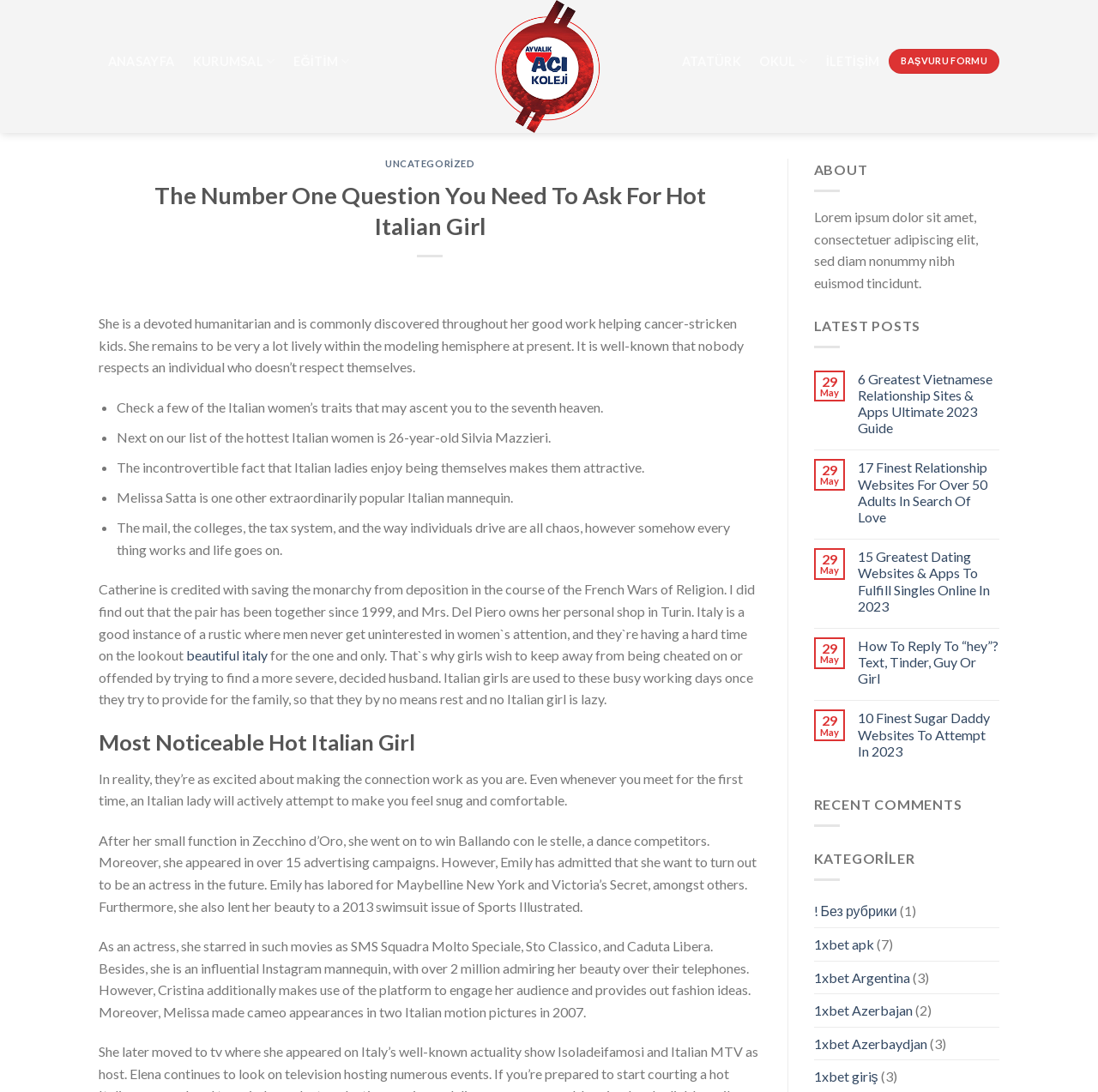Please examine the image and provide a detailed answer to the question: What is the name of the dance competition won by an Italian woman?

The webpage mentions that an Italian woman won the dance competition Ballando con le stelle, which is a notable achievement in her career.